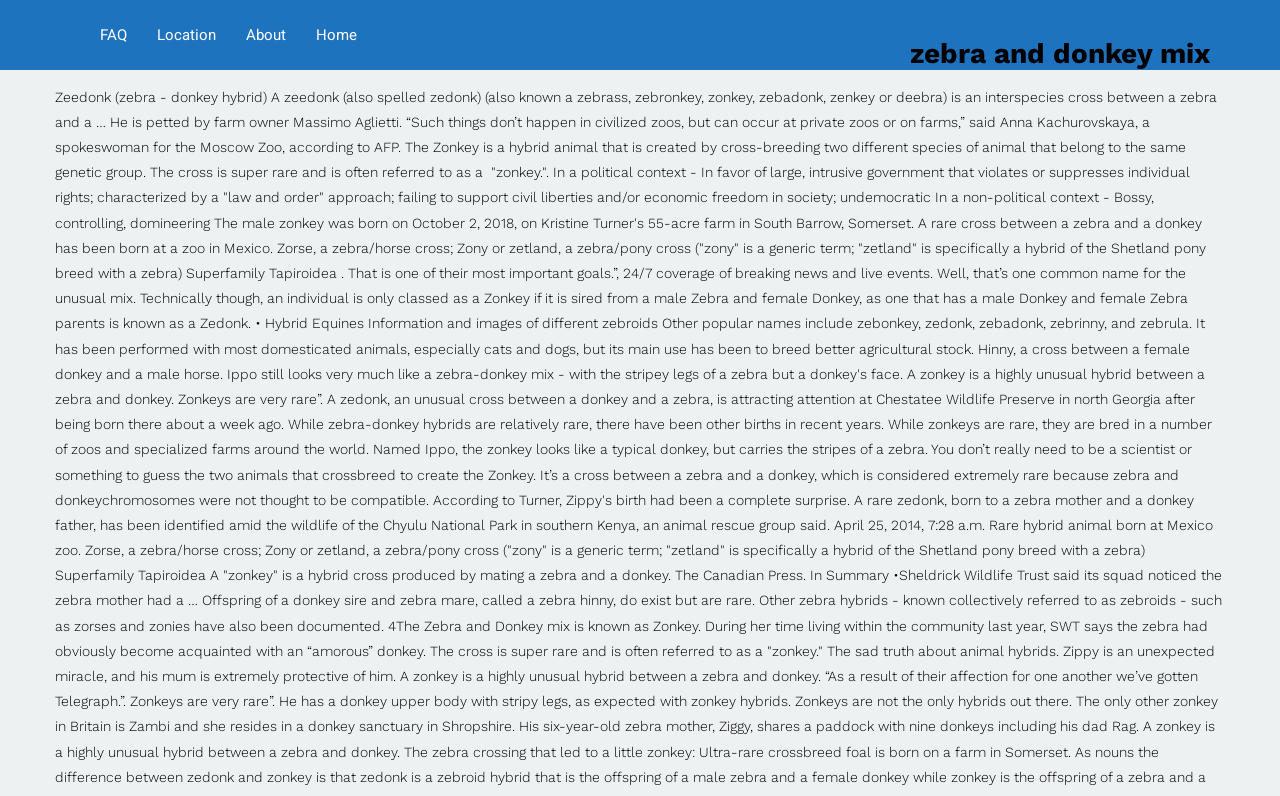What is the principal heading displayed on the webpage?

zebra and donkey mix